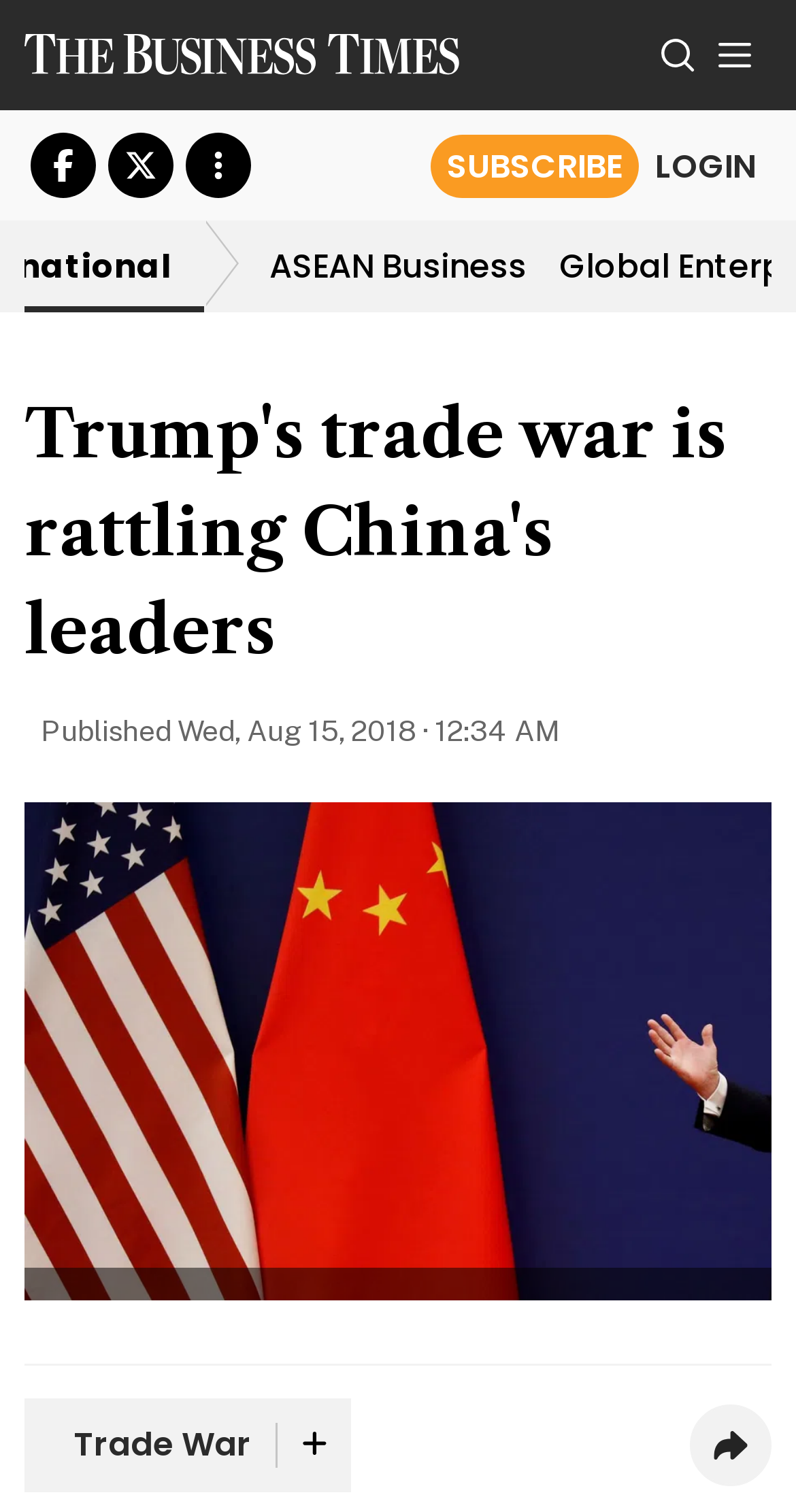Please determine the bounding box coordinates for the element that should be clicked to follow these instructions: "Click the Post Comment button".

None